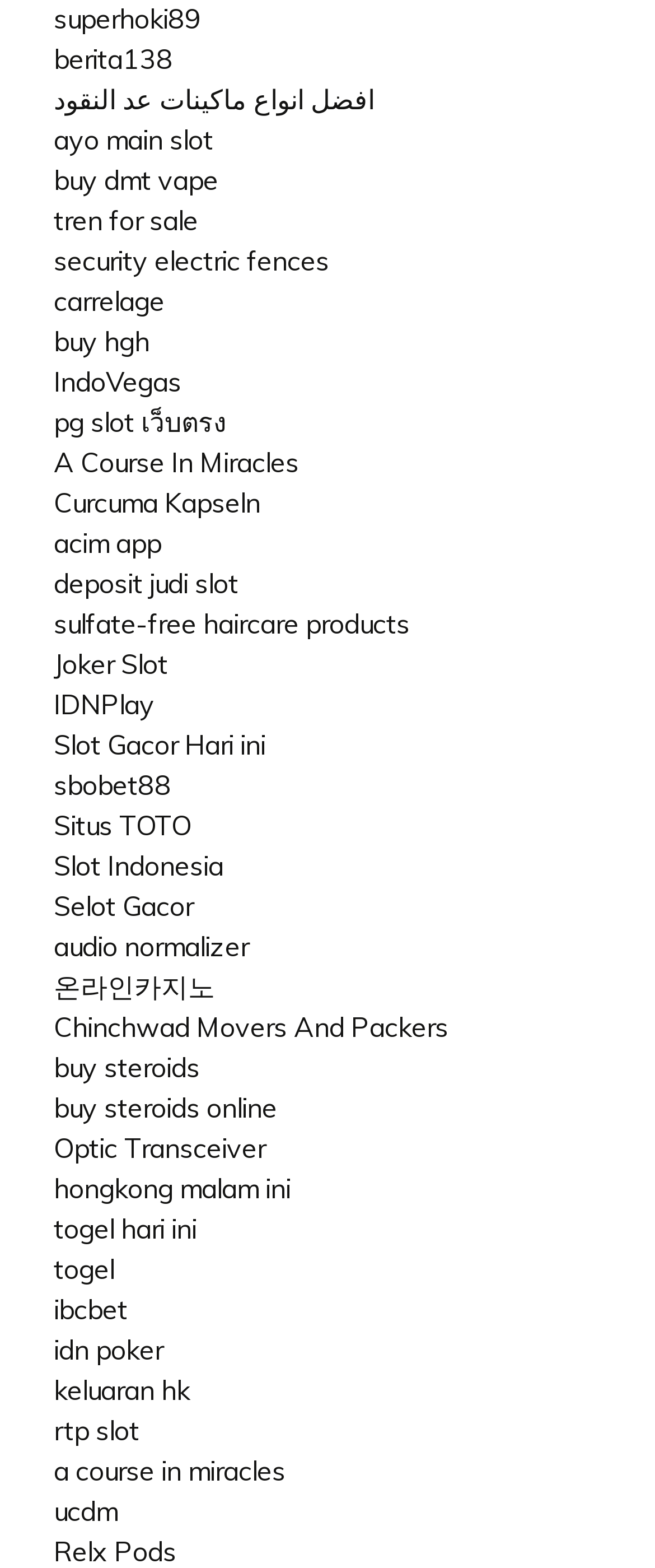Locate the bounding box coordinates of the element that should be clicked to execute the following instruction: "visit the page about A Course In Miracles".

[0.082, 0.284, 0.456, 0.306]